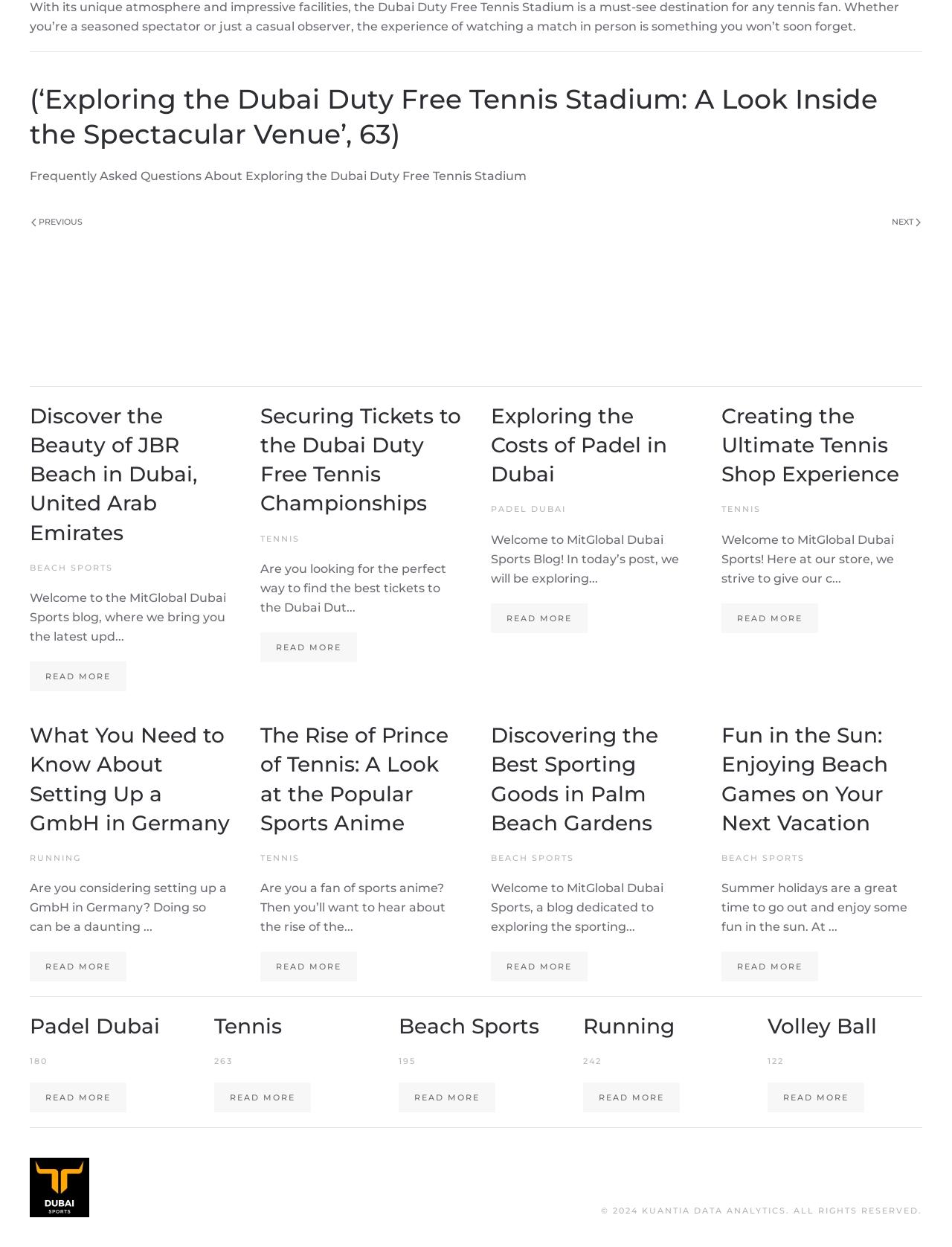What is the main topic of this webpage?
Based on the visual details in the image, please answer the question thoroughly.

Based on the various headings and links on the webpage, it appears that the main topic is sports, specifically tennis, padel, beach sports, and running.